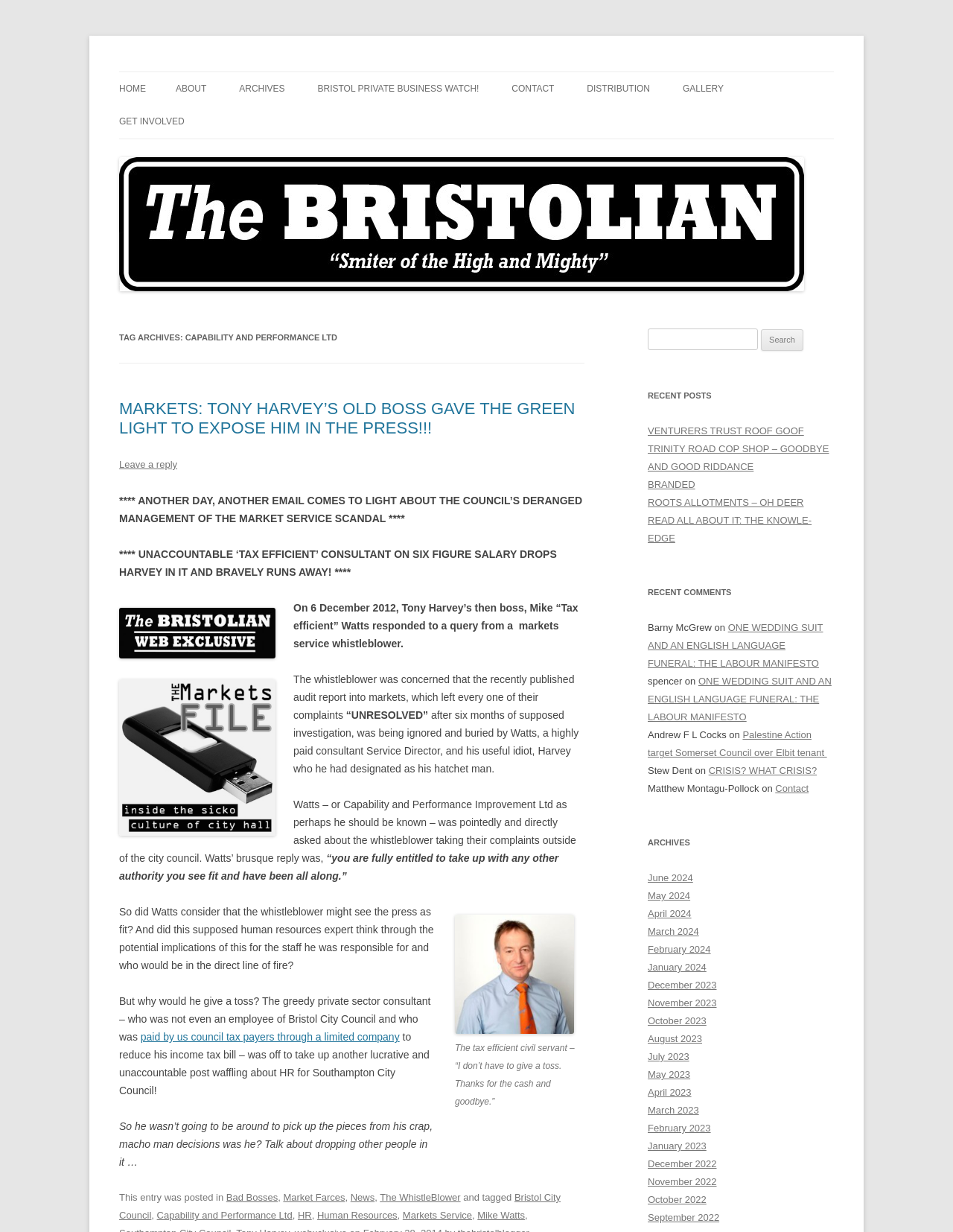Predict the bounding box coordinates of the area that should be clicked to accomplish the following instruction: "Search for something". The bounding box coordinates should consist of four float numbers between 0 and 1, i.e., [left, top, right, bottom].

[0.68, 0.266, 0.795, 0.284]